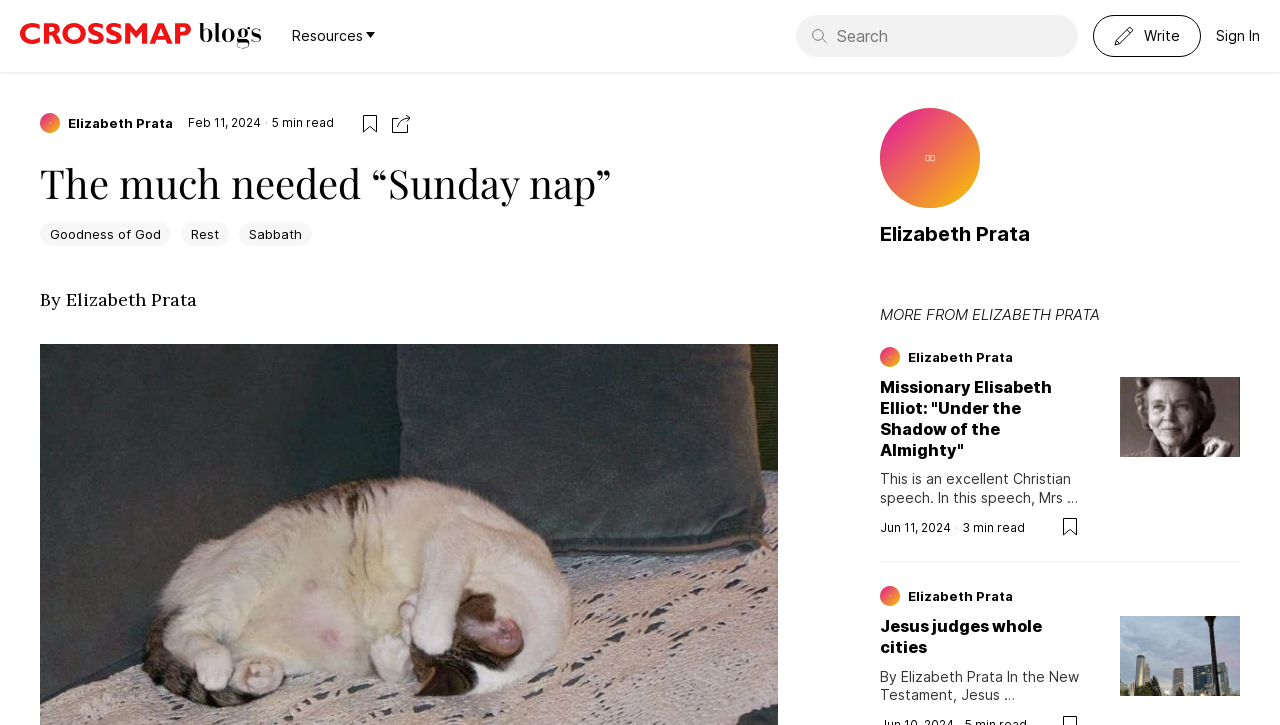Please reply to the following question with a single word or a short phrase:
How many minutes does it take to read the article?

5